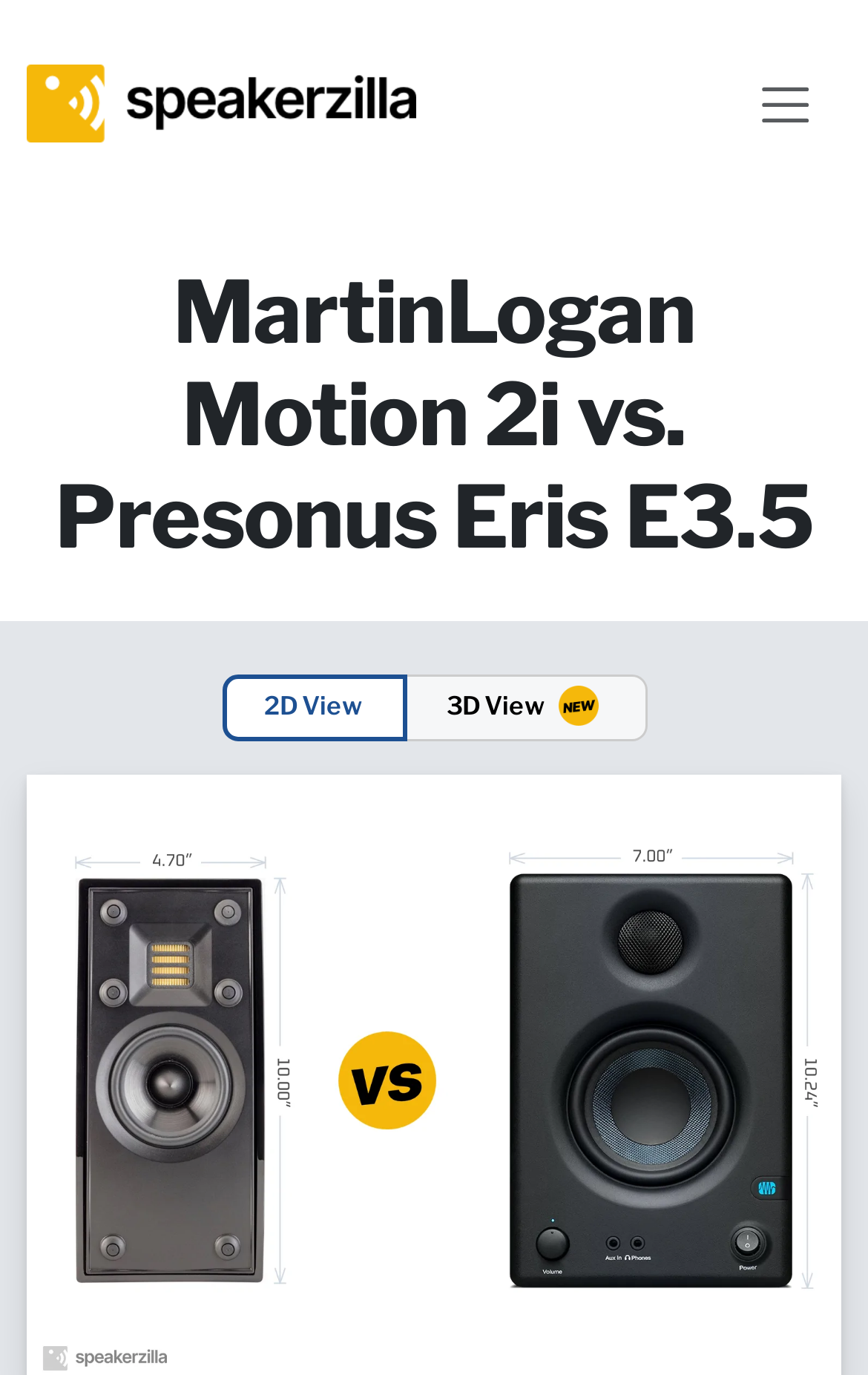Provide a single word or phrase to answer the given question: 
What is the new feature in the 3D view option?

NEW